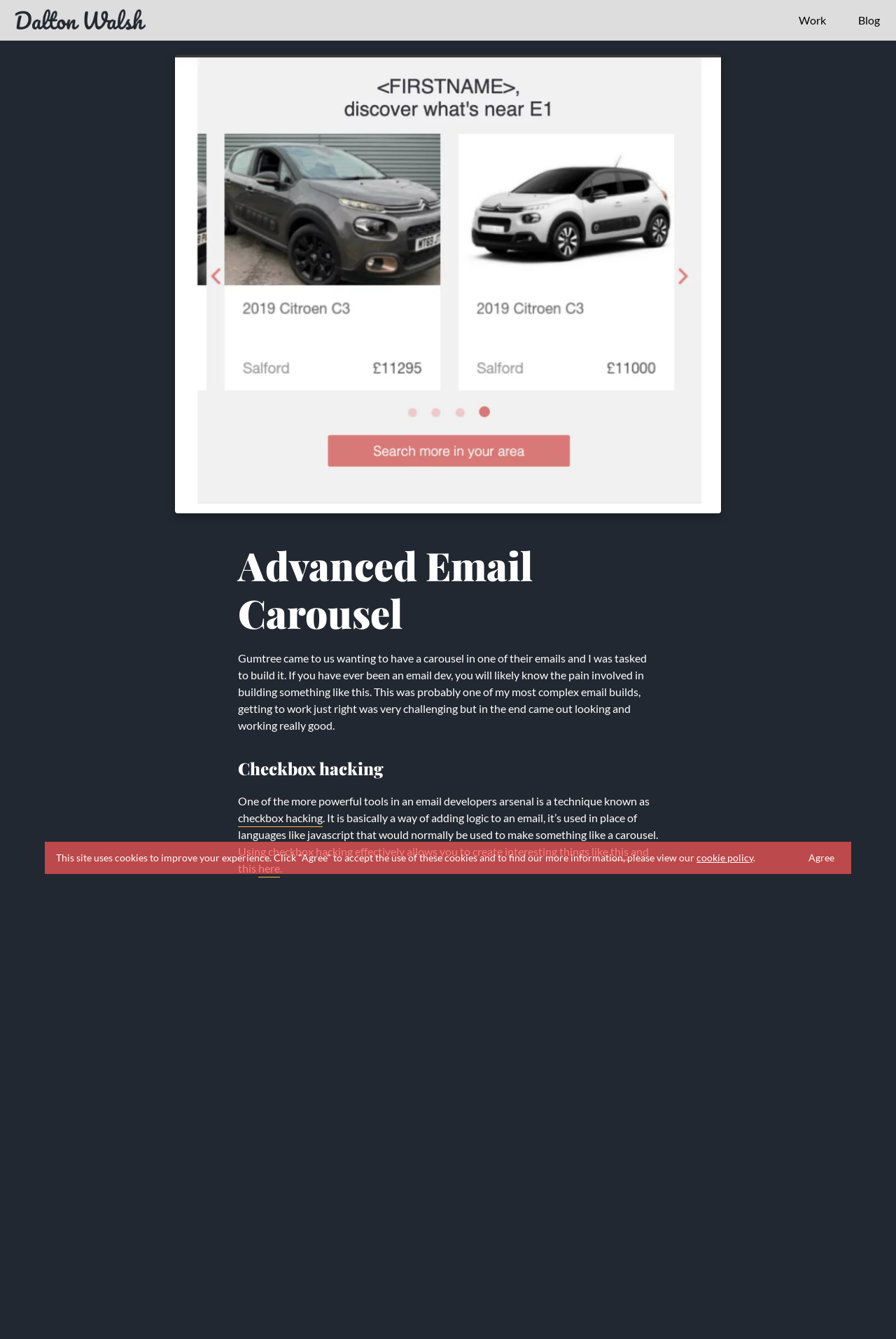Please identify the bounding box coordinates of the element's region that needs to be clicked to fulfill the following instruction: "Click Dalton Walsh logo". The bounding box coordinates should consist of four float numbers between 0 and 1, i.e., [left, top, right, bottom].

[0.0, 0.018, 0.18, 0.028]